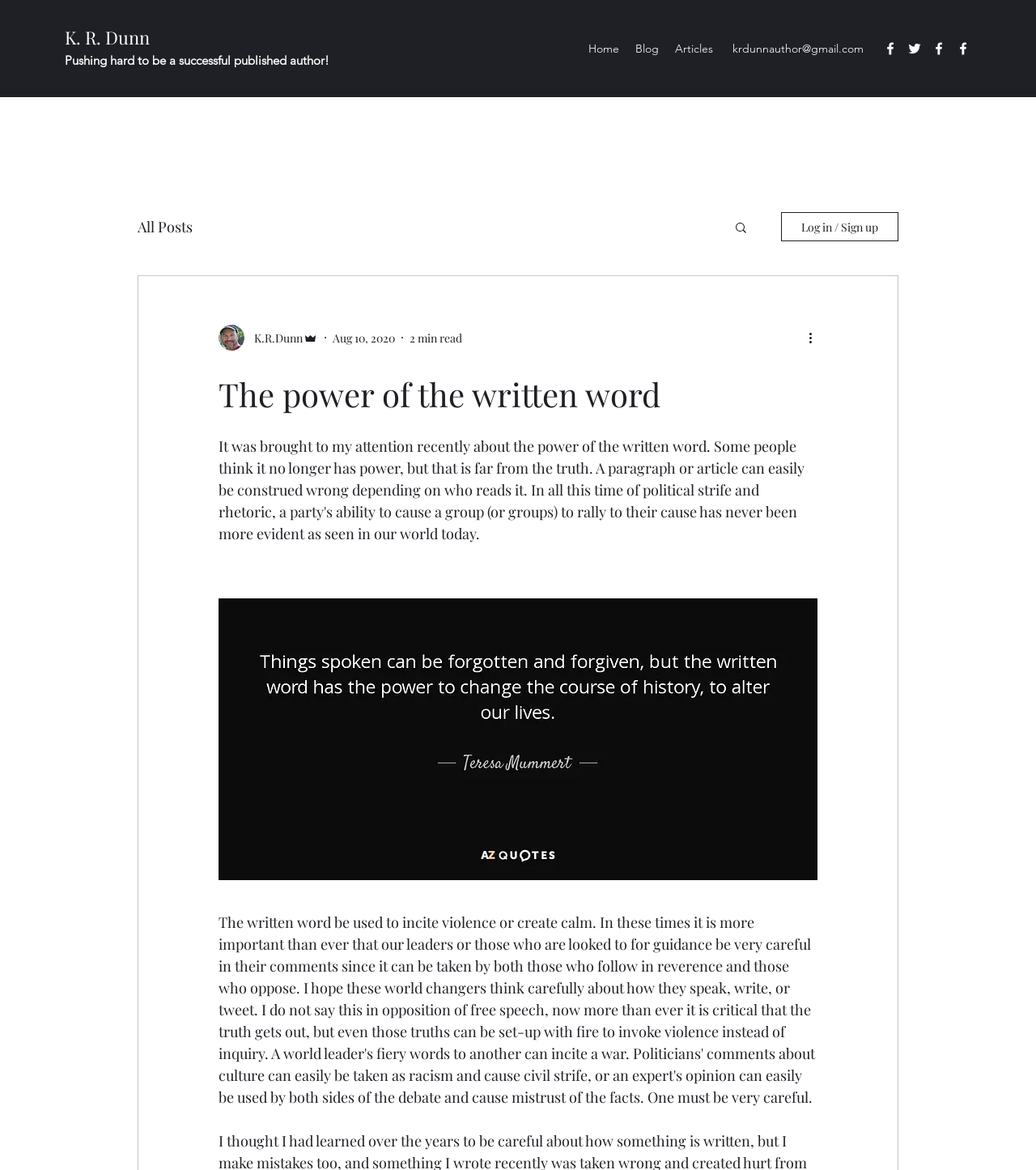Explain the contents of the webpage comprehensively.

The webpage appears to be a blog or author's website, with a focus on the power of the written word. At the top left, there is a link to the author's name, "K. R. Dunn", and a brief description "Pushing hard to be a successful published author!". 

Below this, there is a navigation menu labeled "Site" with links to "Home", "Blog", and "Articles". On the top right, there is a contact email "krdunnauthor@gmail.com" and a social bar with links to Facebook and Twitter, each accompanied by an icon.

Further down, there is a blog navigation menu with a link to "All Posts". A search button is located nearby, accompanied by a small icon. A "Log in / Sign up" button is also present, featuring a writer's picture and the author's name "K.R.Dunn" with an "Admin" label.

The main content of the webpage is a blog post titled "The power of the written word", which takes up most of the page. The post has a brief summary or introduction, followed by the main content. There are also labels indicating the post's date, "Aug 10, 2020", and the reading time, "2 min read". A "More actions" button is located at the bottom right of the post, accompanied by a small icon.